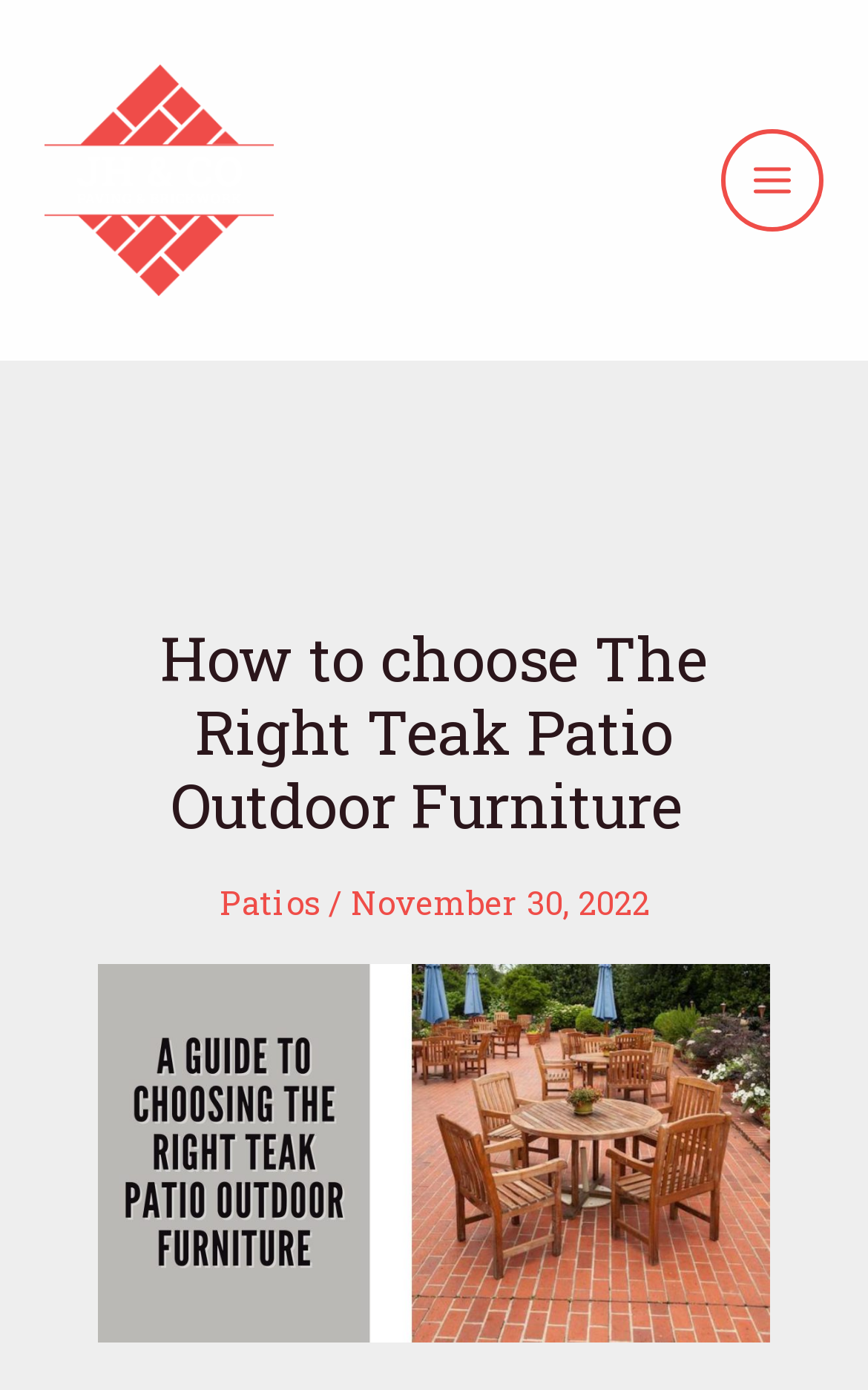What is the company name on the top left?
From the details in the image, provide a complete and detailed answer to the question.

By looking at the top left corner of the webpage, I see a logo with the text 'JH & CO White Text', which suggests that the company name is JH & CO.